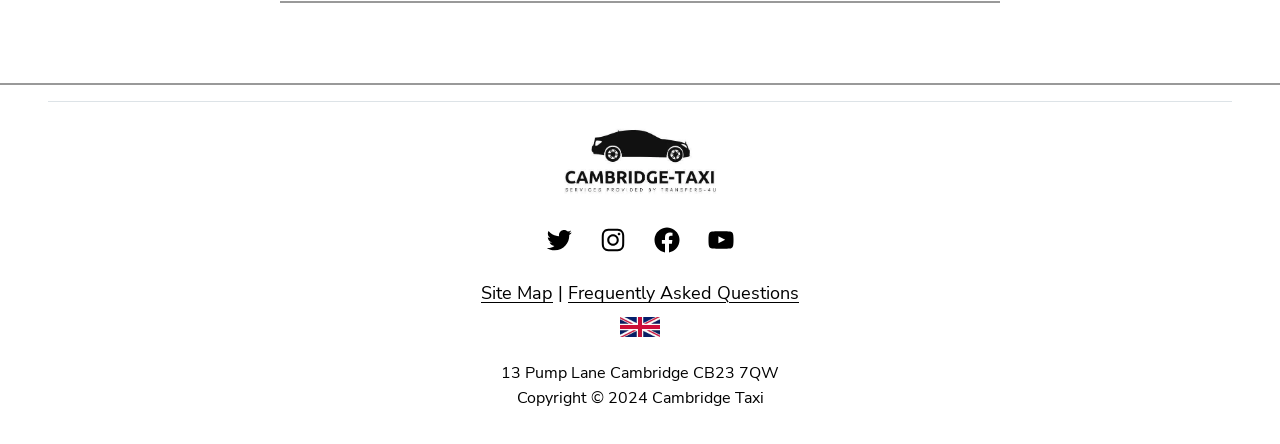Refer to the image and answer the question with as much detail as possible: What year is the copyright for?

The copyright is for the year 2024, which is located at the bottom of the webpage, in a static text element, and is attributed to Cambridge Taxi.